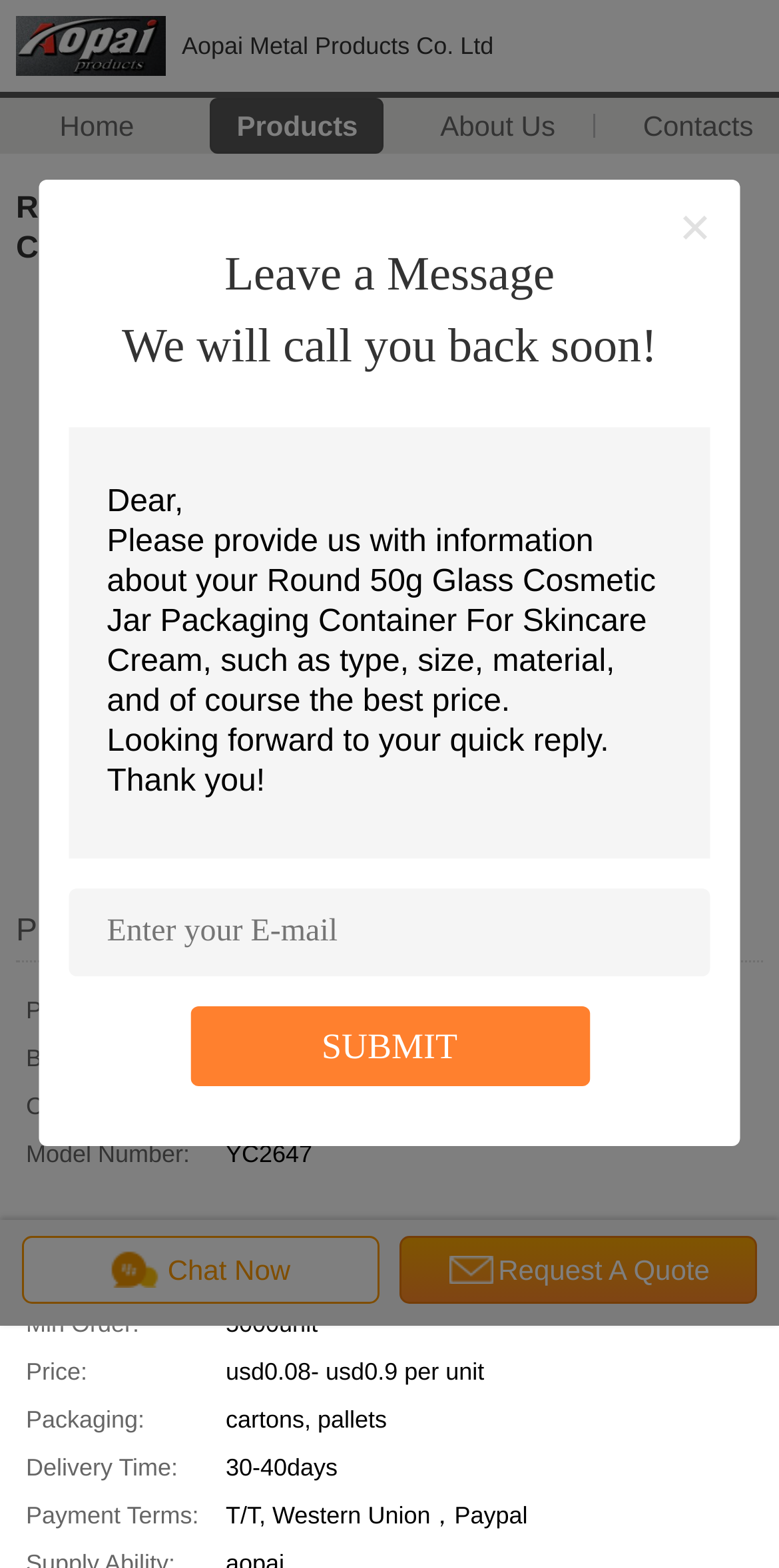What is the delivery time of the product?
Please respond to the question thoroughly and include all relevant details.

The delivery time of the product can be found in the payment and shipping terms section, where it is listed as '30-40days' in the table under the 'Delivery Time:' row header.